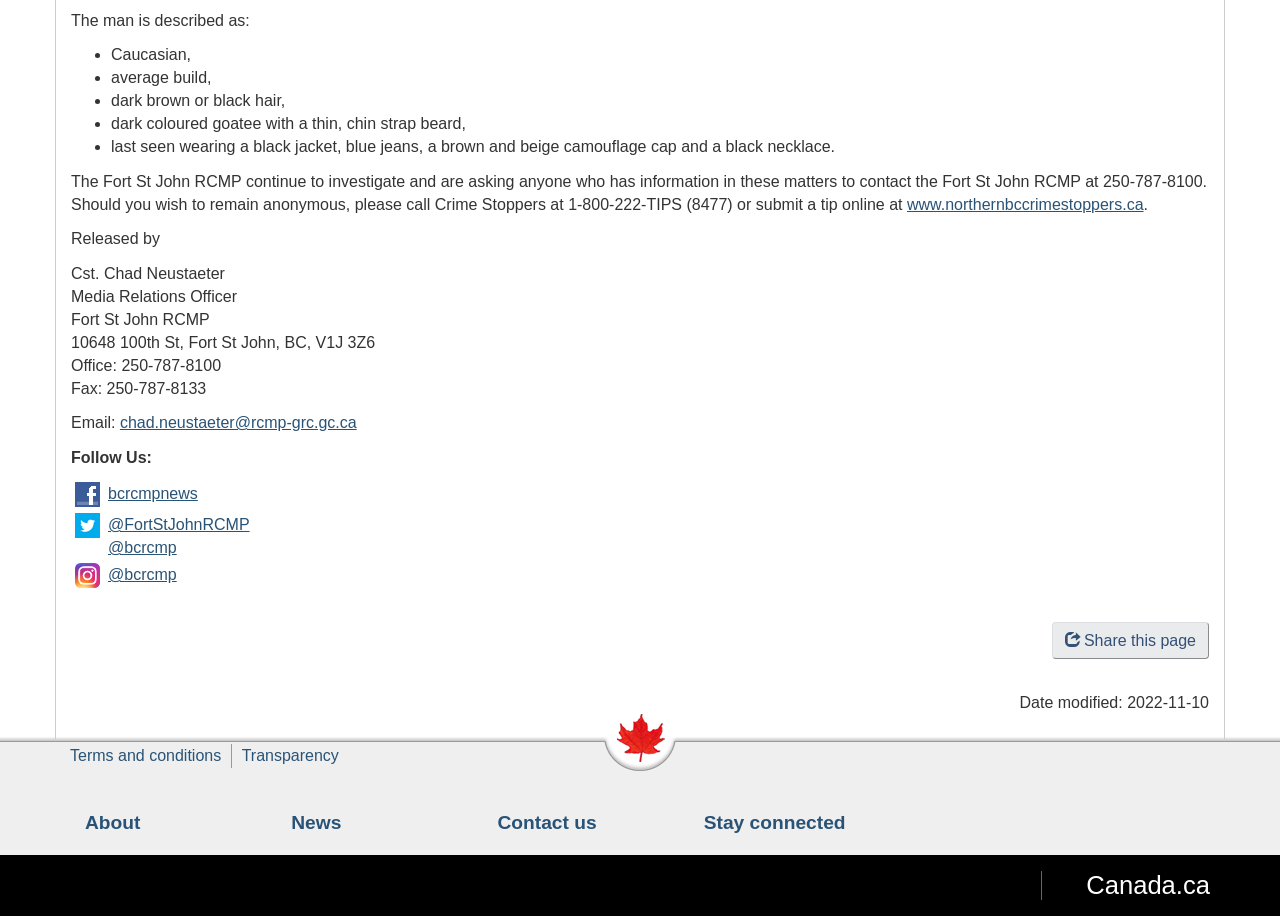Using the elements shown in the image, answer the question comprehensively: What is the hair color of the man described?

Based on the text description, the man is described as having 'dark brown or black hair', which indicates his hair color.